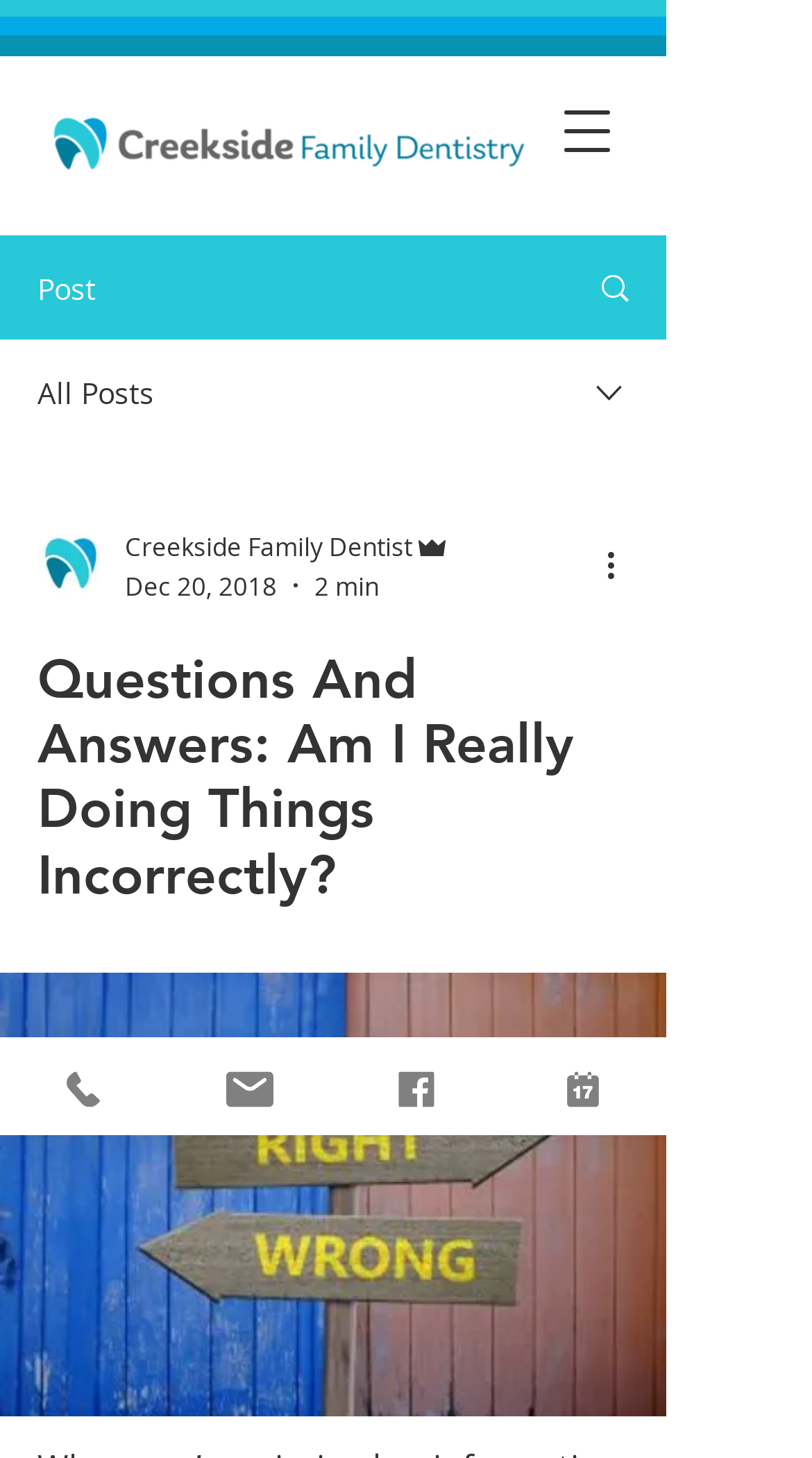Use a single word or phrase to answer the question: 
What is the date of the article?

Dec 20, 2018